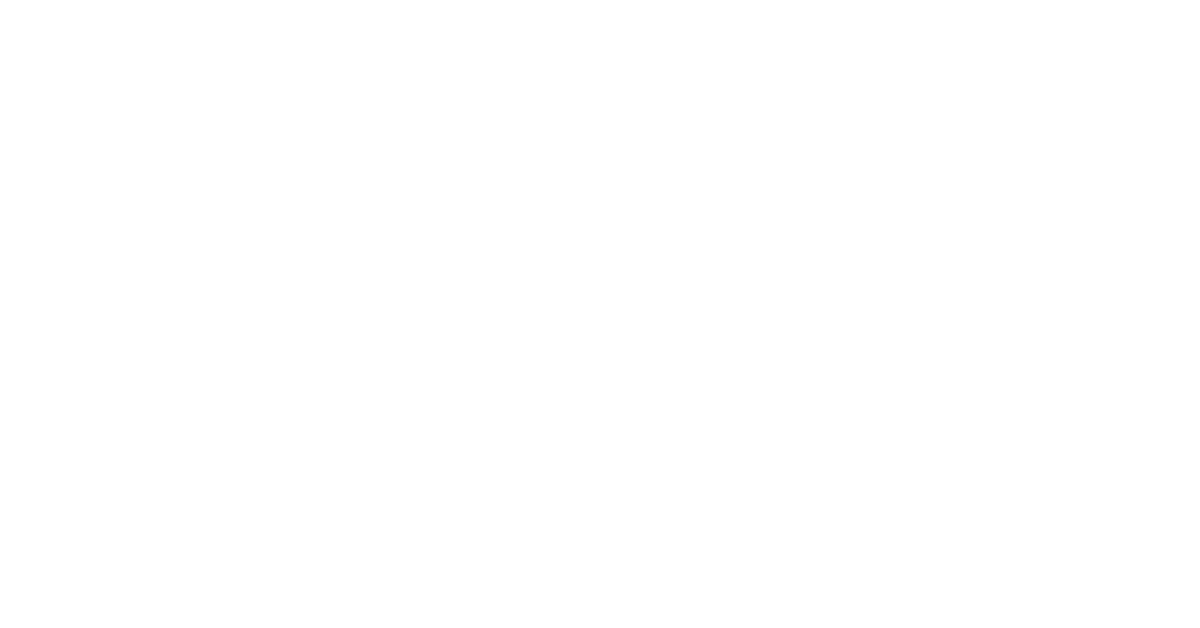What region does AfMA operate in?
Please give a detailed and elaborate answer to the question.

AfMA serves as a not-for-profit peak industry body in Australia, New Zealand, and Southeast Asia, focusing on fleet management, which indicates that it operates in these regions.